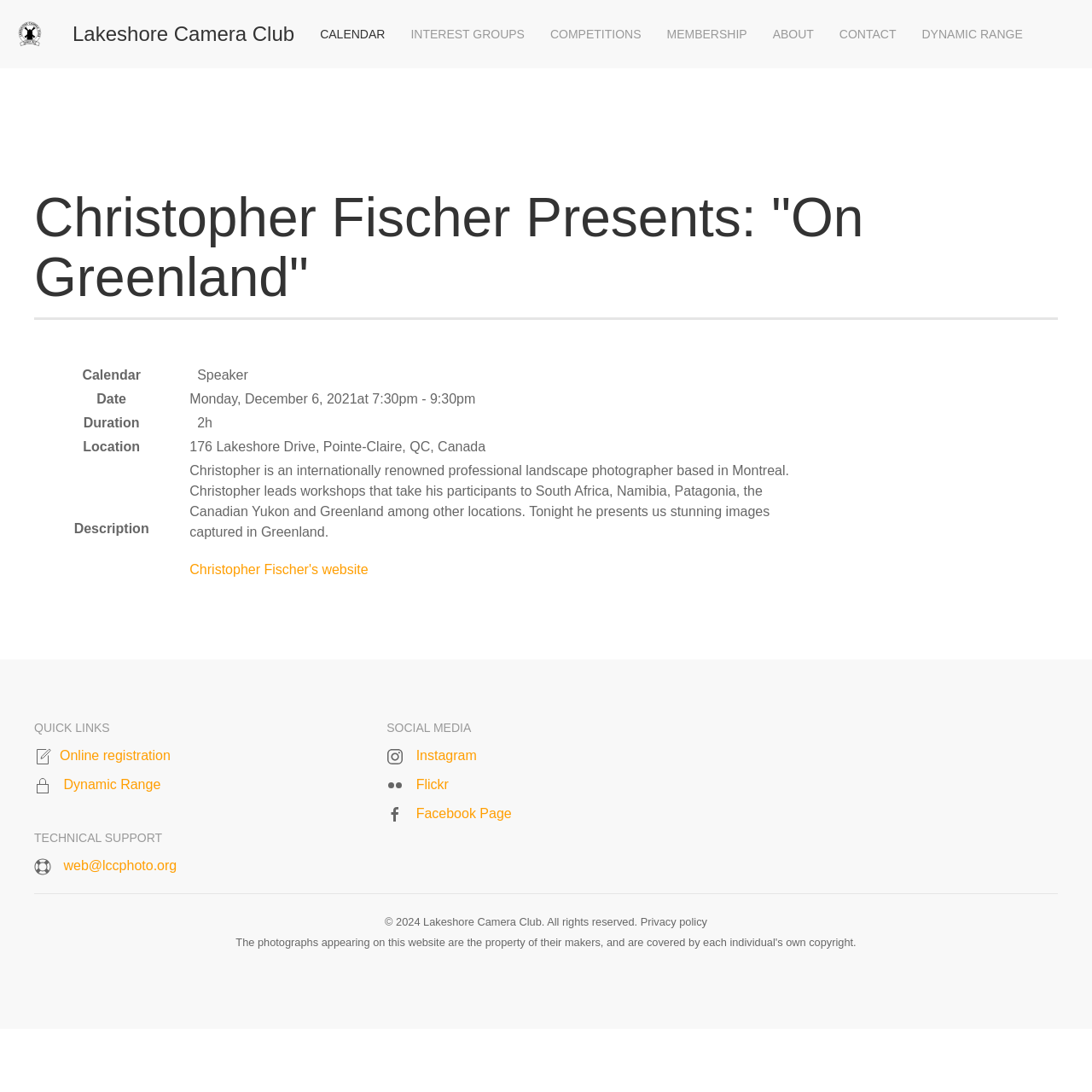Provide an in-depth caption for the elements present on the webpage.

The webpage is about the Lakeshore Camera Club, a photography club based in Montreal, Quebec, Canada. At the top left corner, there is a logo of the club, an SVG image, next to a link to the club's homepage. Below the logo, there is a navigation menu with links to various sections of the website, including CALENDAR, INTEREST GROUPS, COMPETITIONS, MEMBERSHIP, ABOUT, CONTACT, and DYNAMIC RANGE.

The main content of the page is a presentation by Christopher Fischer, a renowned landscape photographer, who will be presenting his work on Greenland. The presentation details are displayed in a table format, with columns for Calendar, Date, Duration, Location, and Description. The description column provides a brief bio of Christopher Fischer and a link to his website.

Below the presentation details, there are three sections: QUICK LINKS, TECHNICAL SUPPORT, and SOCIAL MEDIA. The QUICK LINKS section has an image and two links, one to online registration and another to Dynamic Range. The TECHNICAL SUPPORT section has an image and a link to contact the webmaster. The SOCIAL MEDIA section has three images and links to the club's Instagram, Flickr, and Facebook Page.

At the bottom of the page, there is a horizontal separator, followed by a copyright notice and a link to the club's privacy policy.